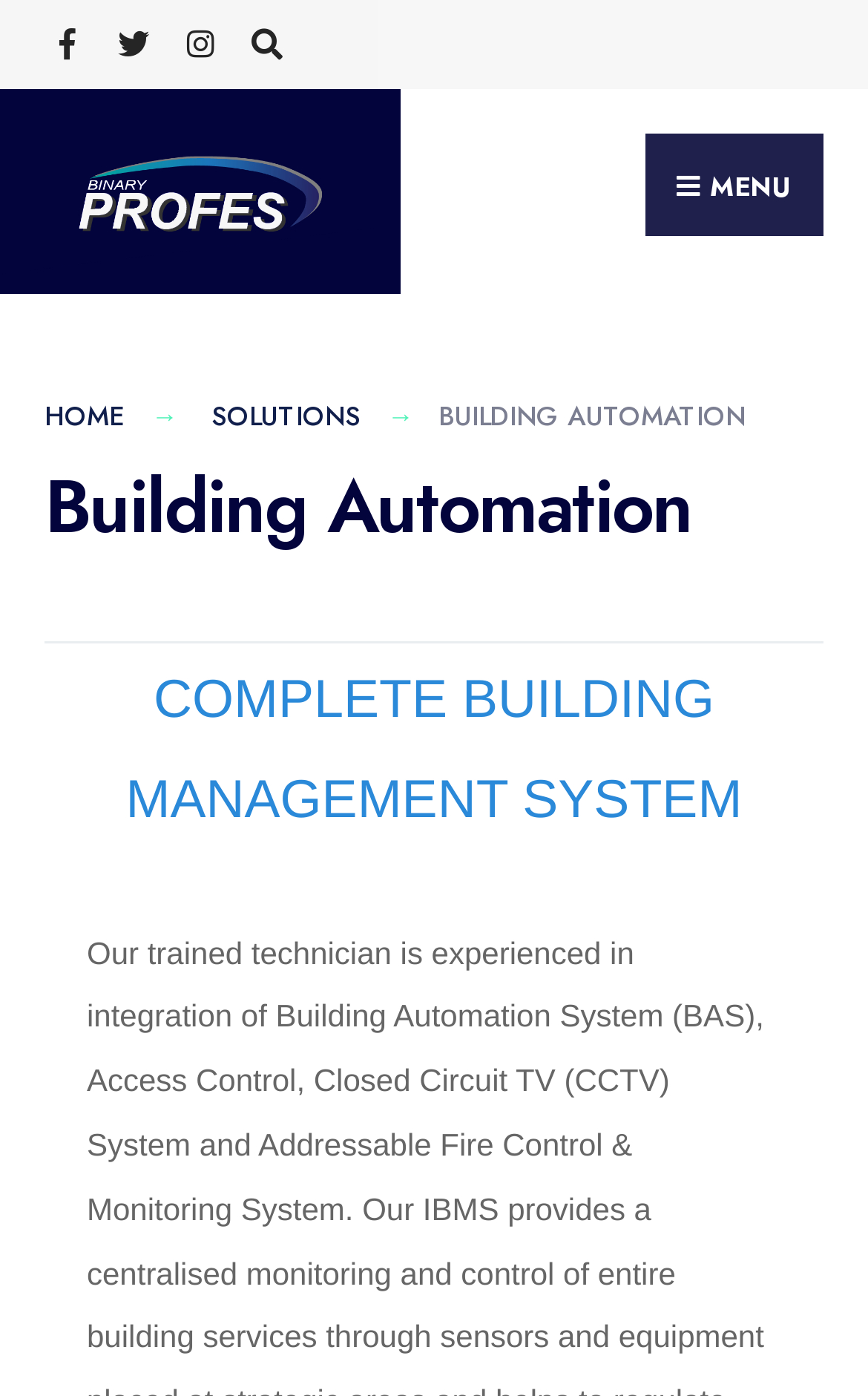Answer the question with a brief word or phrase:
How many main sections are there in the navigation menu?

3